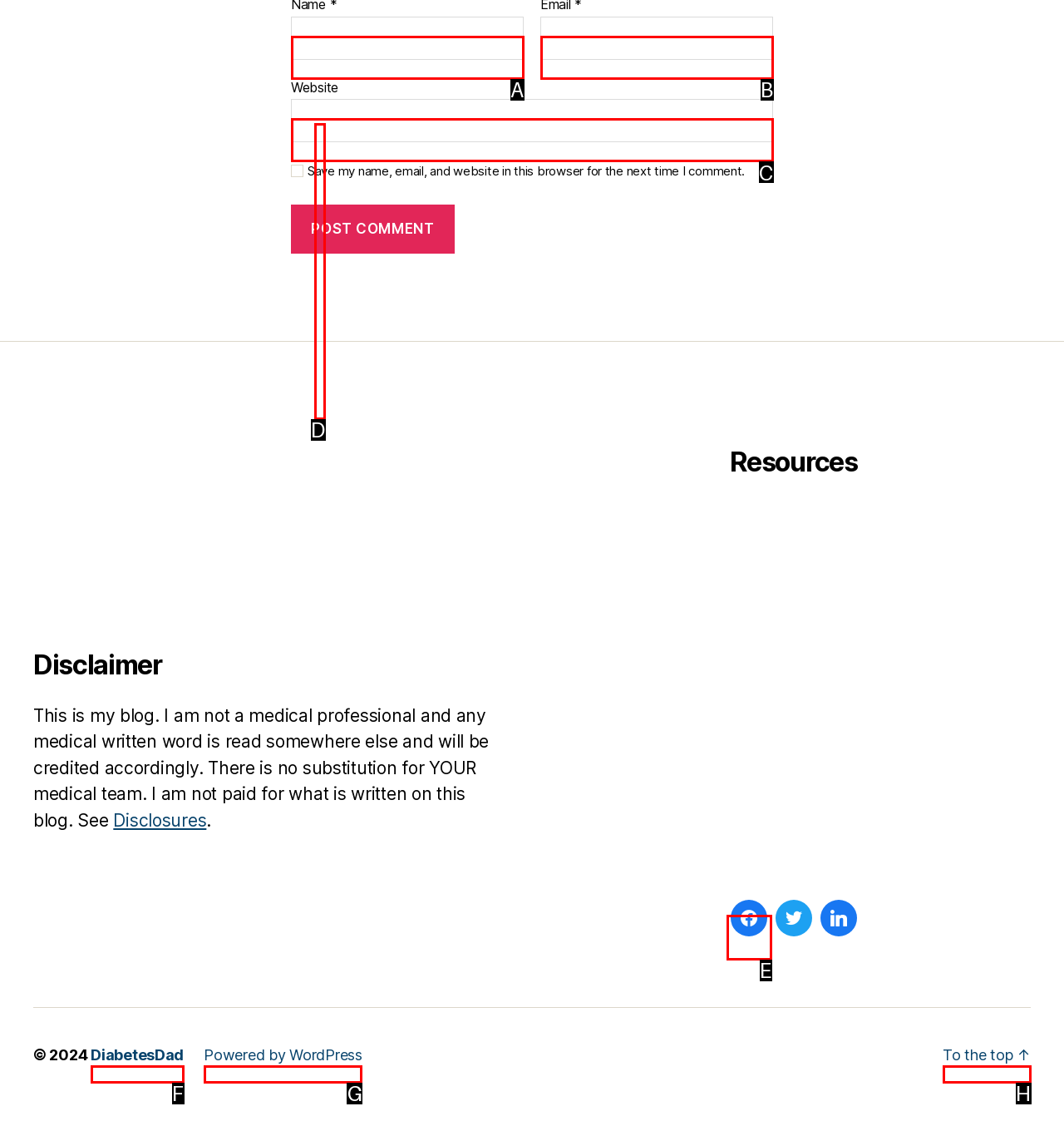Examine the description: parent_node: Name * name="author" and indicate the best matching option by providing its letter directly from the choices.

A